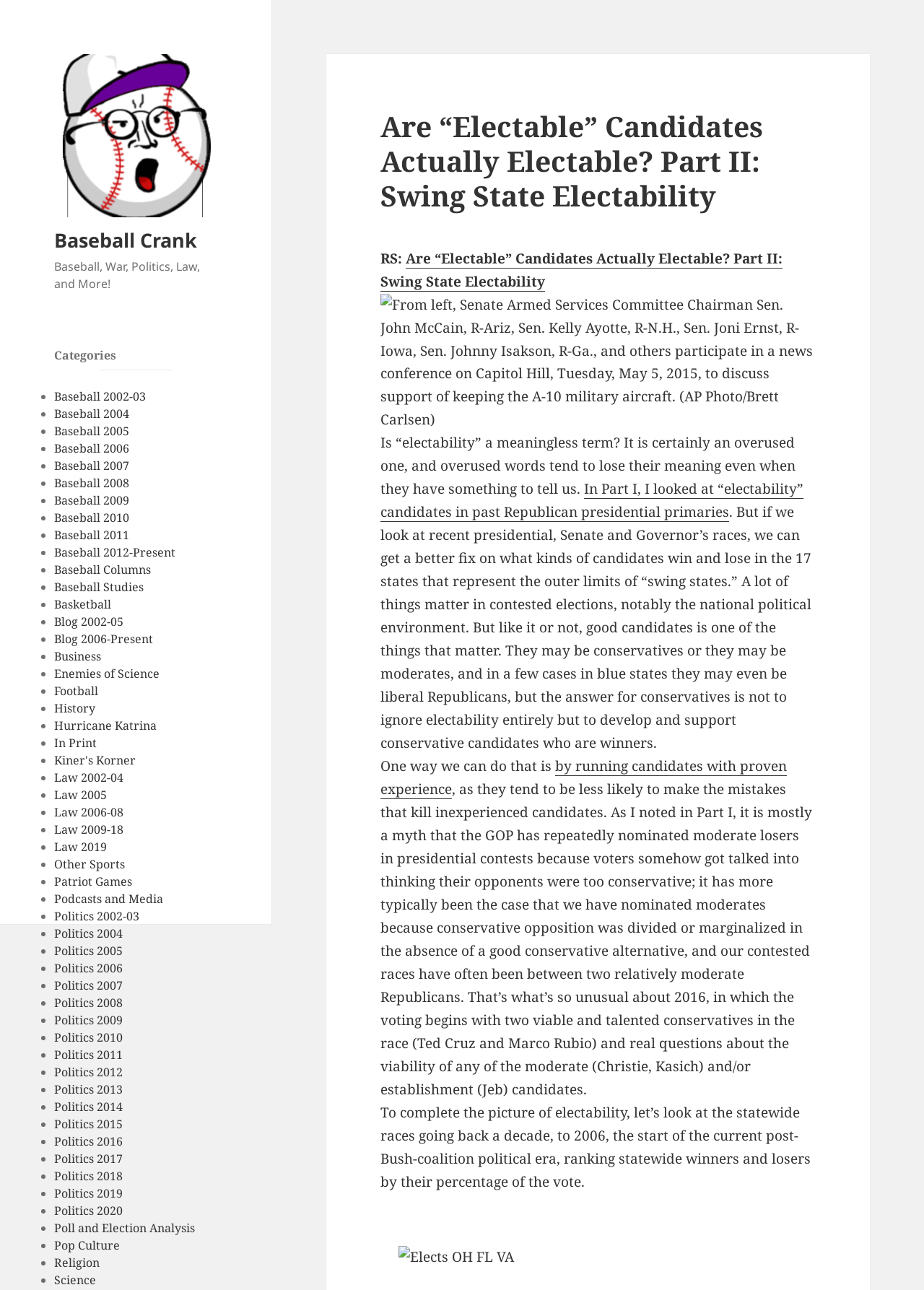How many categories are listed on the webpage?
Using the details from the image, give an elaborate explanation to answer the question.

To find the number of categories, I counted the number of links under the 'Categories' heading, which starts from 'Baseball 2002-03' and ends at 'Politics 2008'. There are 30 links in total.